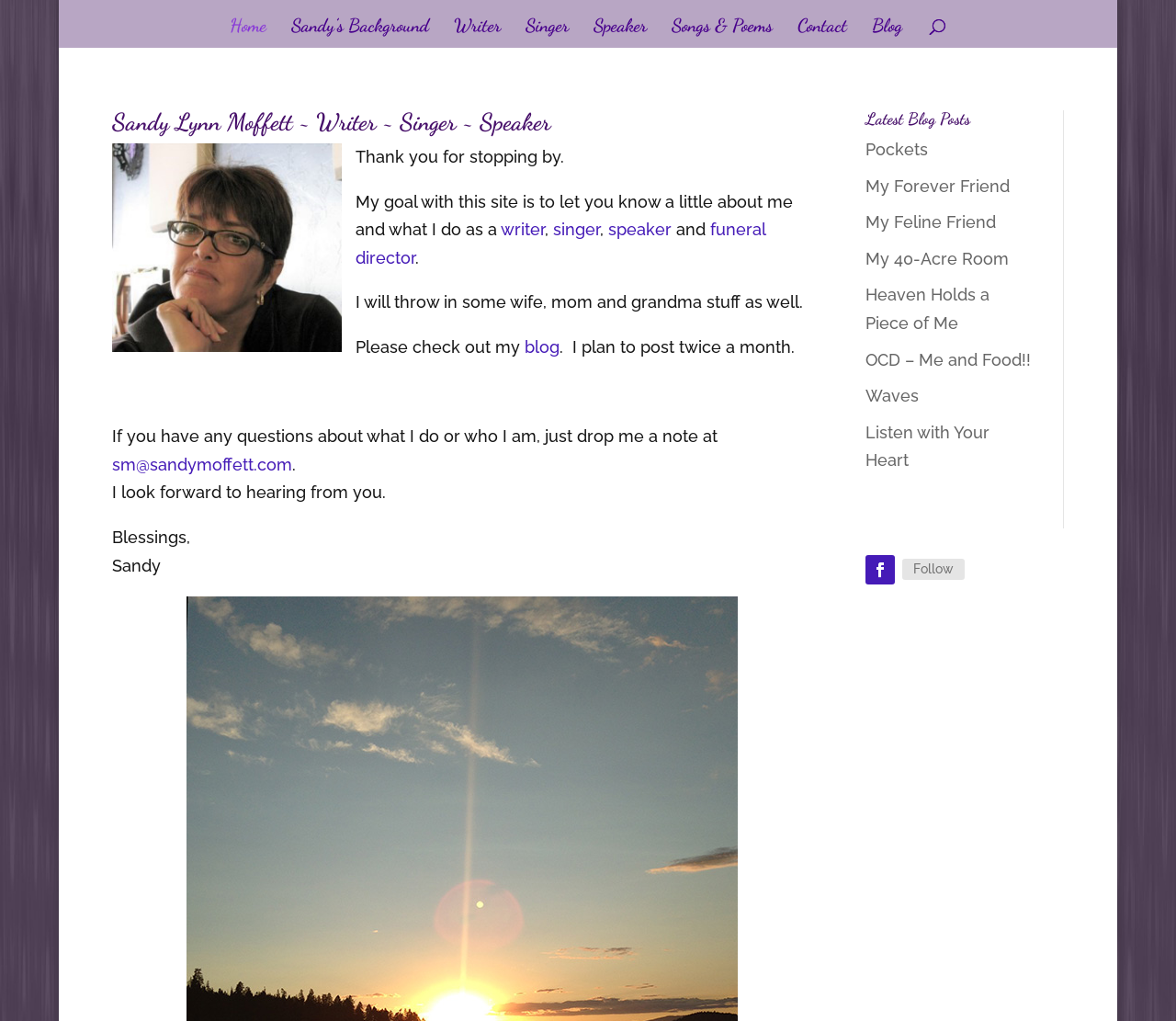Determine the bounding box coordinates of the section to be clicked to follow the instruction: "Click on the Home link". The coordinates should be given as four float numbers between 0 and 1, formatted as [left, top, right, bottom].

[0.196, 0.019, 0.227, 0.047]